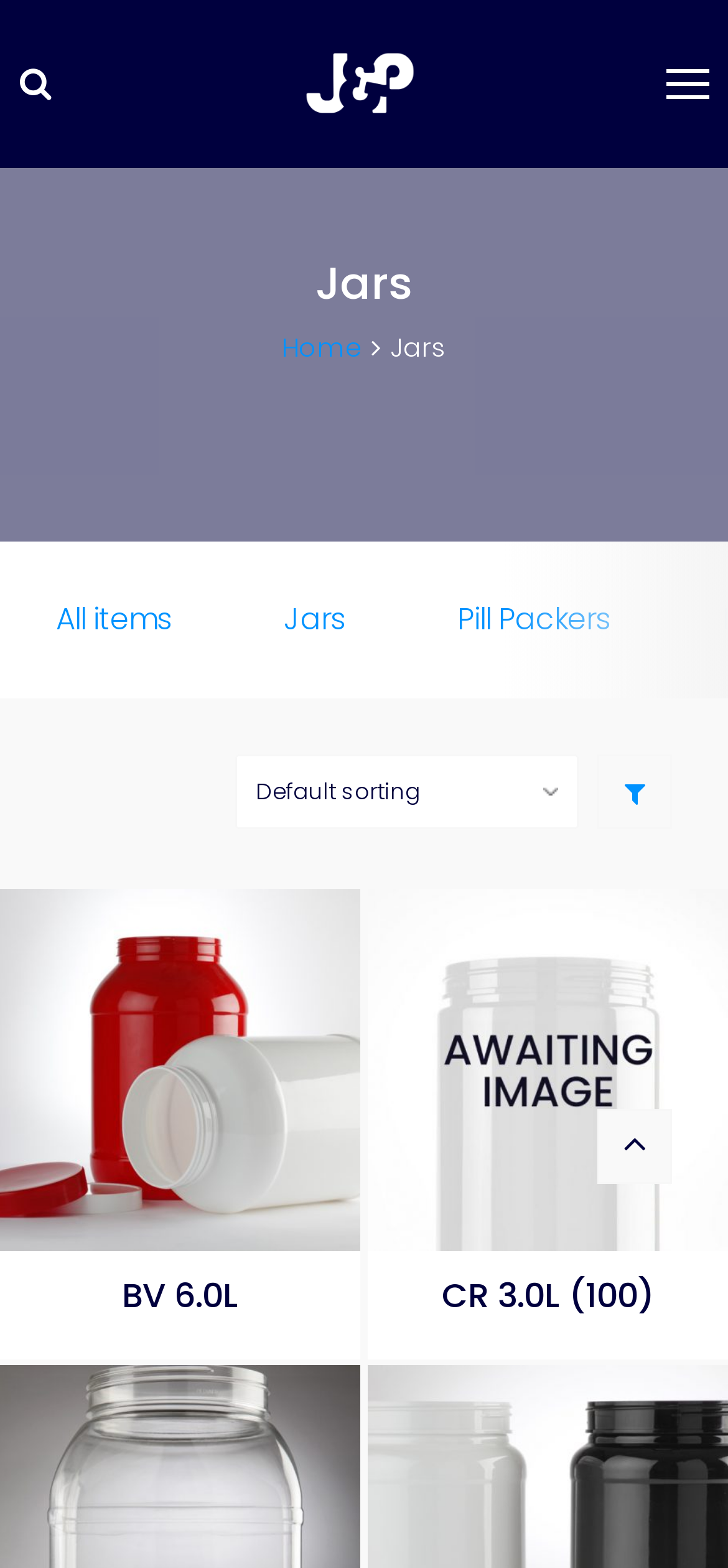Find the bounding box coordinates of the clickable region needed to perform the following instruction: "view BV 6.0L". The coordinates should be provided as four float numbers between 0 and 1, i.e., [left, top, right, bottom].

[0.167, 0.81, 0.326, 0.84]